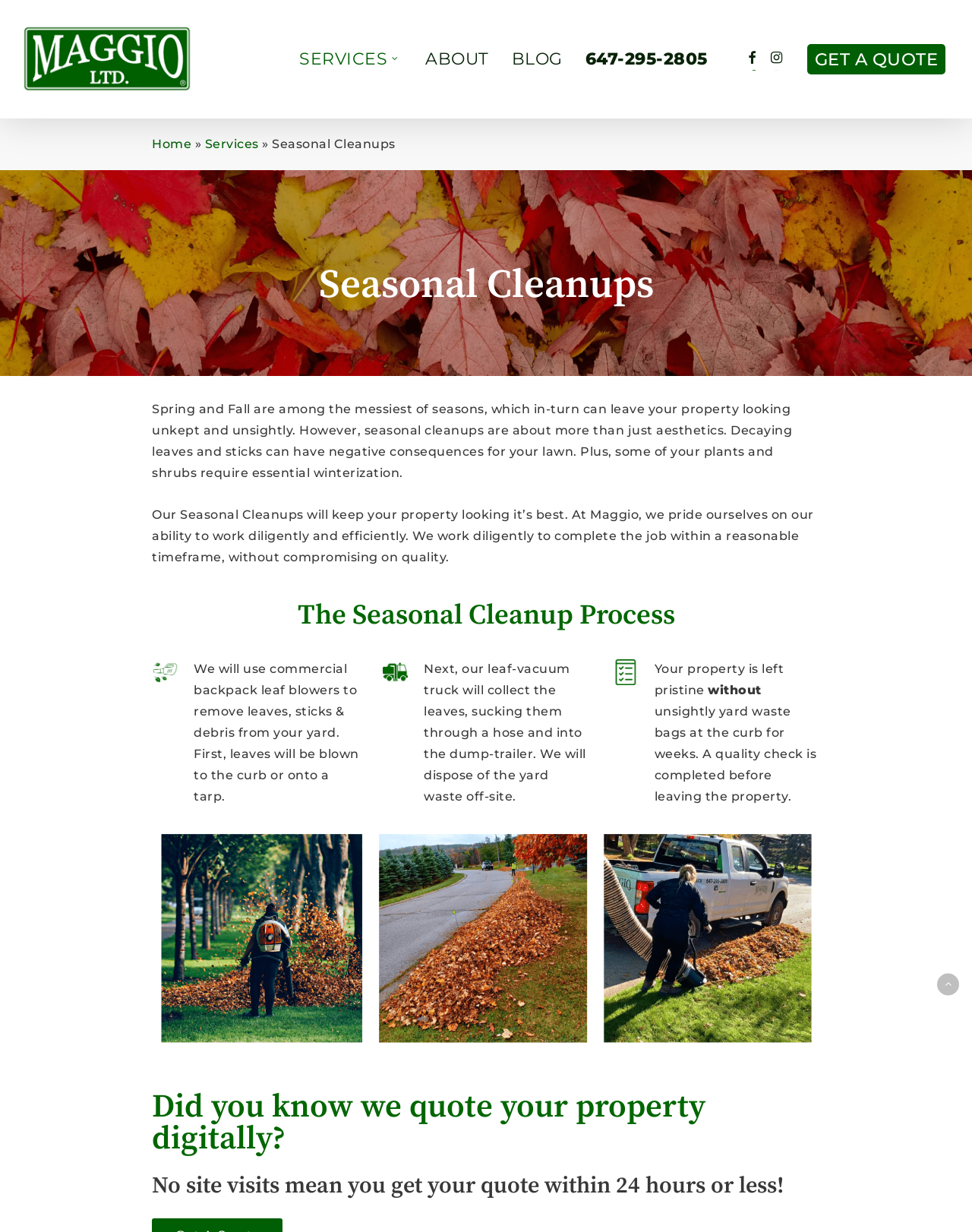Determine the bounding box coordinates of the section I need to click to execute the following instruction: "Read about Performances". Provide the coordinates as four float numbers between 0 and 1, i.e., [left, top, right, bottom].

None